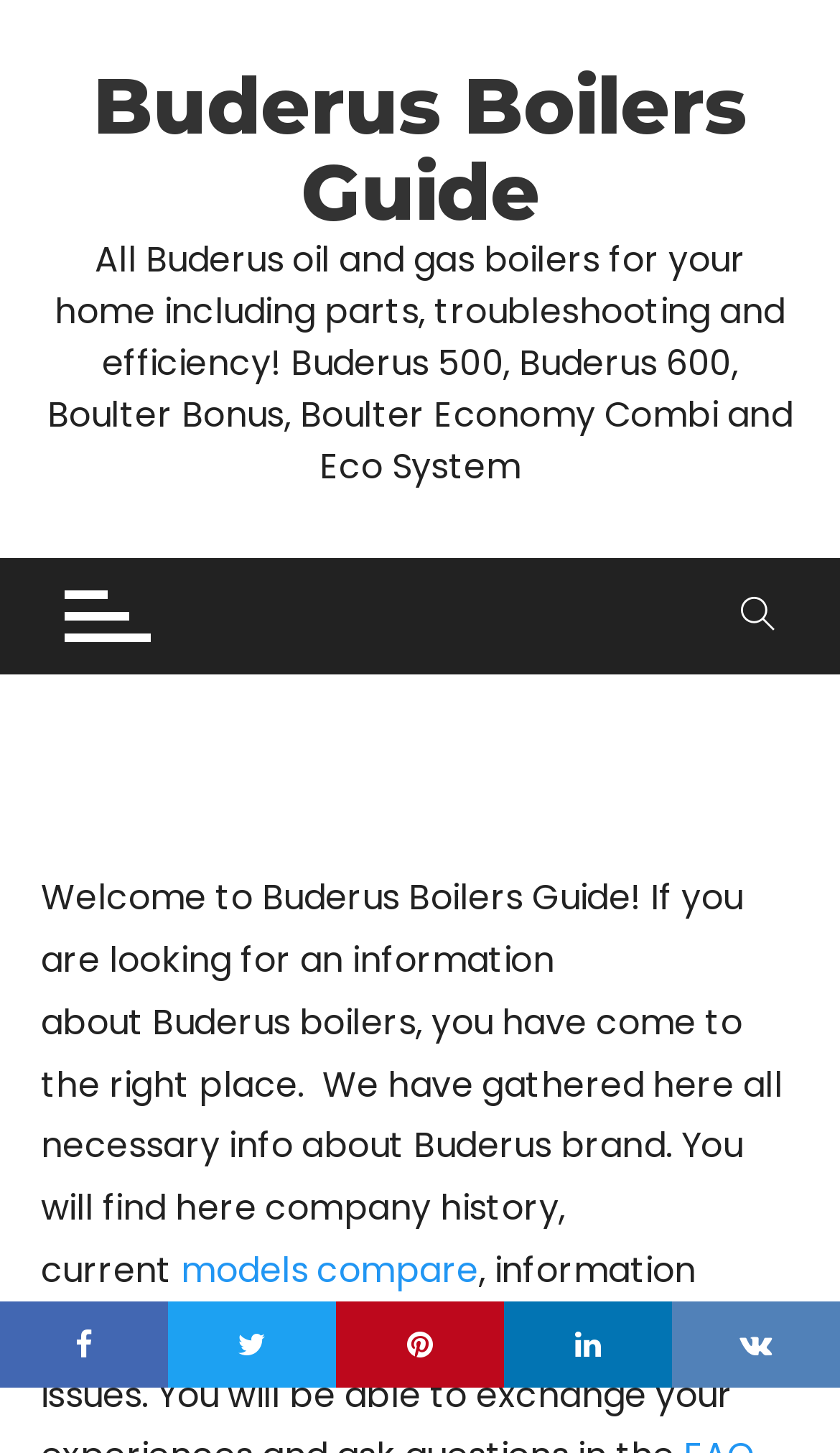Provide a thorough description of the webpage's content and layout.

The webpage is a comprehensive guide to Buderus boilers, providing a wealth of information about the brand. At the top of the page, there is a large heading that reads "Buderus Boilers Guide" with a link to the same title. Below this heading, a brief introduction to the guide is provided, stating that it offers information about Buderus oil and gas boilers, including parts, troubleshooting, and efficiency, as well as specific models such as Buderus 500 and Boulter Bonus.

On the top-right corner of the page, there is a small icon represented by the Unicode character '\ue610'. On the bottom of the page, there are five empty links, likely placeholders for pagination or navigation.

In the main content area, there is a welcome message that echoes the meta description, stating that the guide provides necessary information about Buderus boilers. This message is followed by a series of links, including "models compare" and "efficiencies", which suggest that the guide offers in-depth comparisons and information about the boilers' performance.

On the right side of the page, there is a search bar with a placeholder text "Type here to search" and a search button with the same '\ue610' icon as the top-right corner. Above the search bar, there is an empty button.